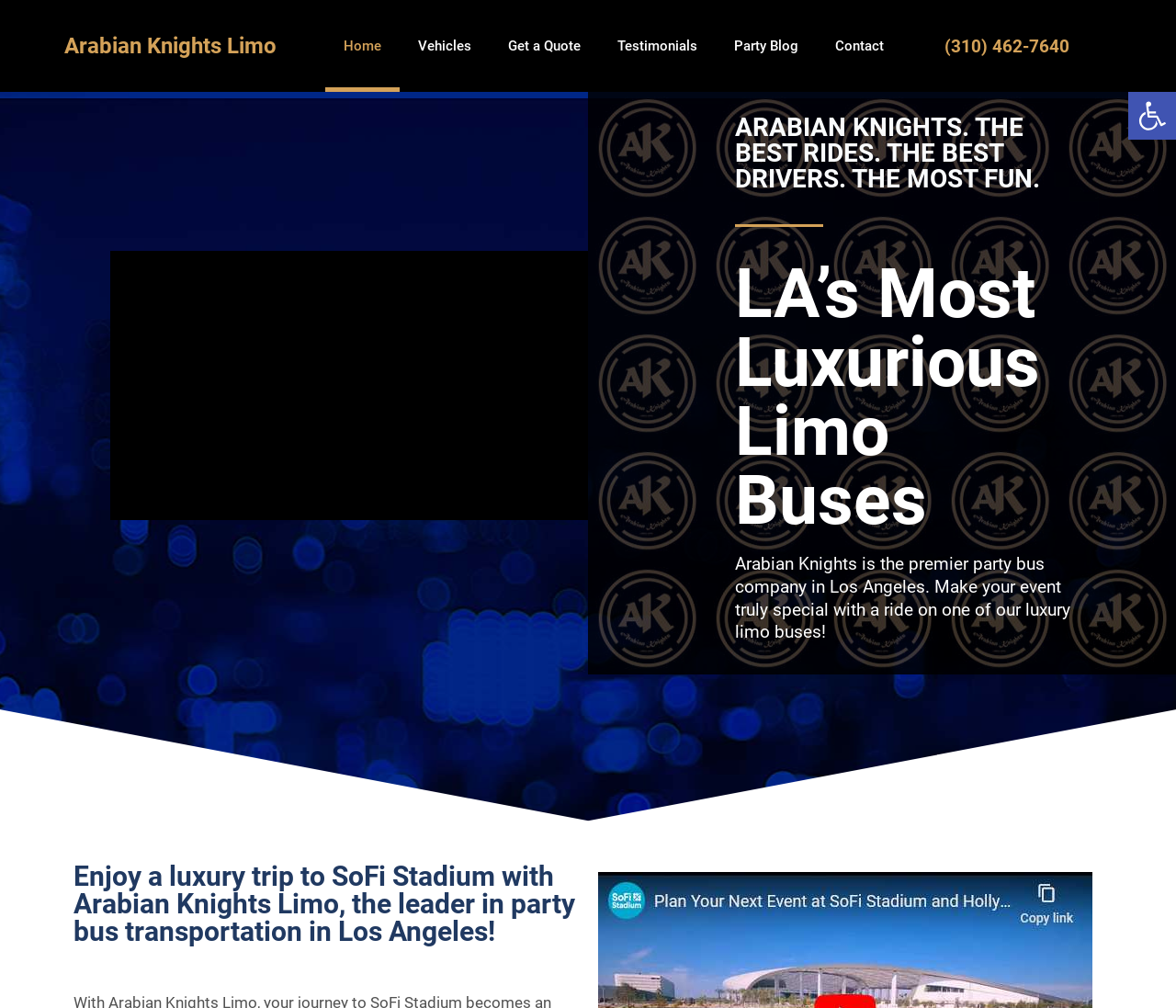Determine the bounding box coordinates of the region that needs to be clicked to achieve the task: "Call the phone number".

[0.803, 0.035, 0.909, 0.056]